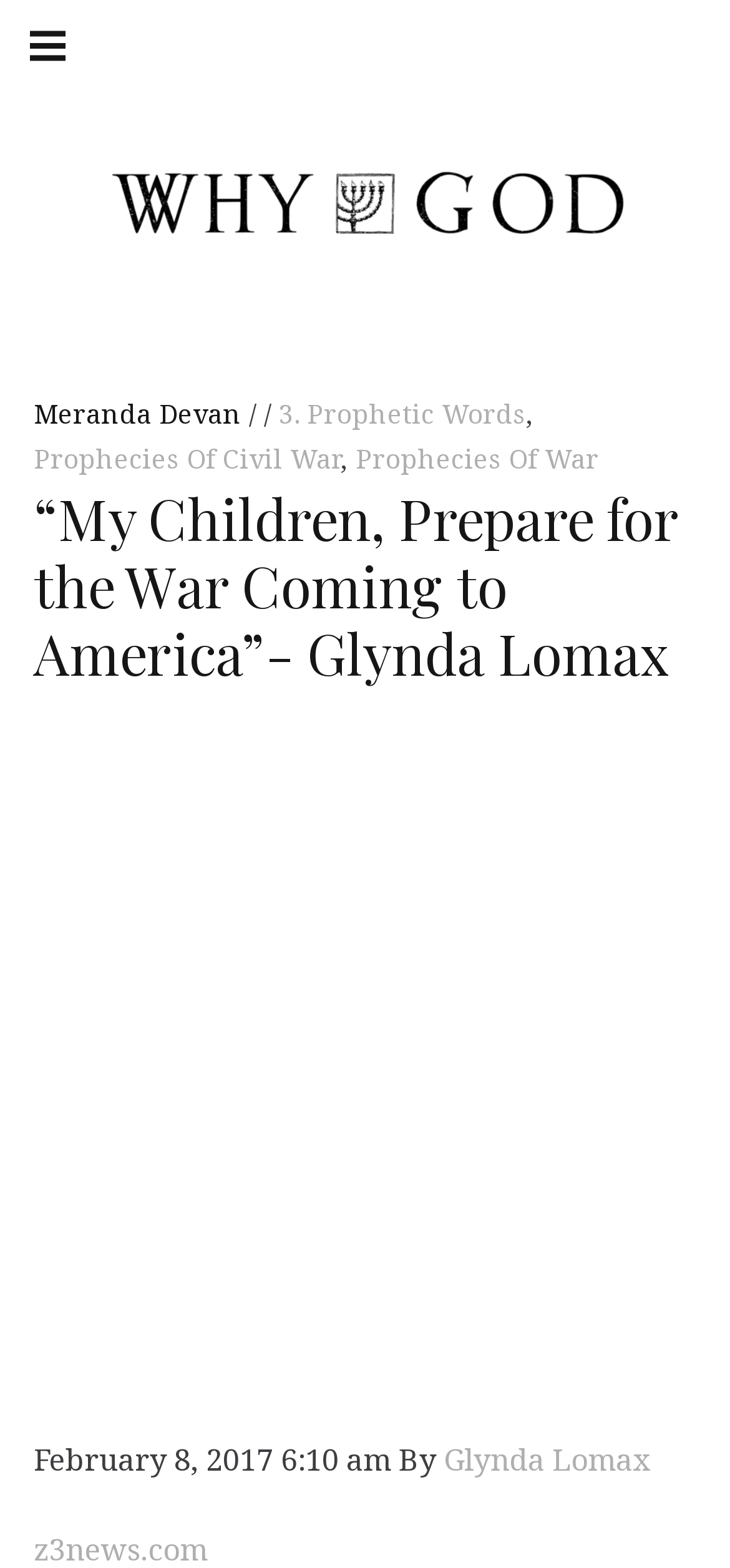Identify the bounding box coordinates of the region that needs to be clicked to carry out this instruction: "Click on the 'Prophecies Of War' link". Provide these coordinates as four float numbers ranging from 0 to 1, i.e., [left, top, right, bottom].

[0.487, 0.281, 0.821, 0.304]